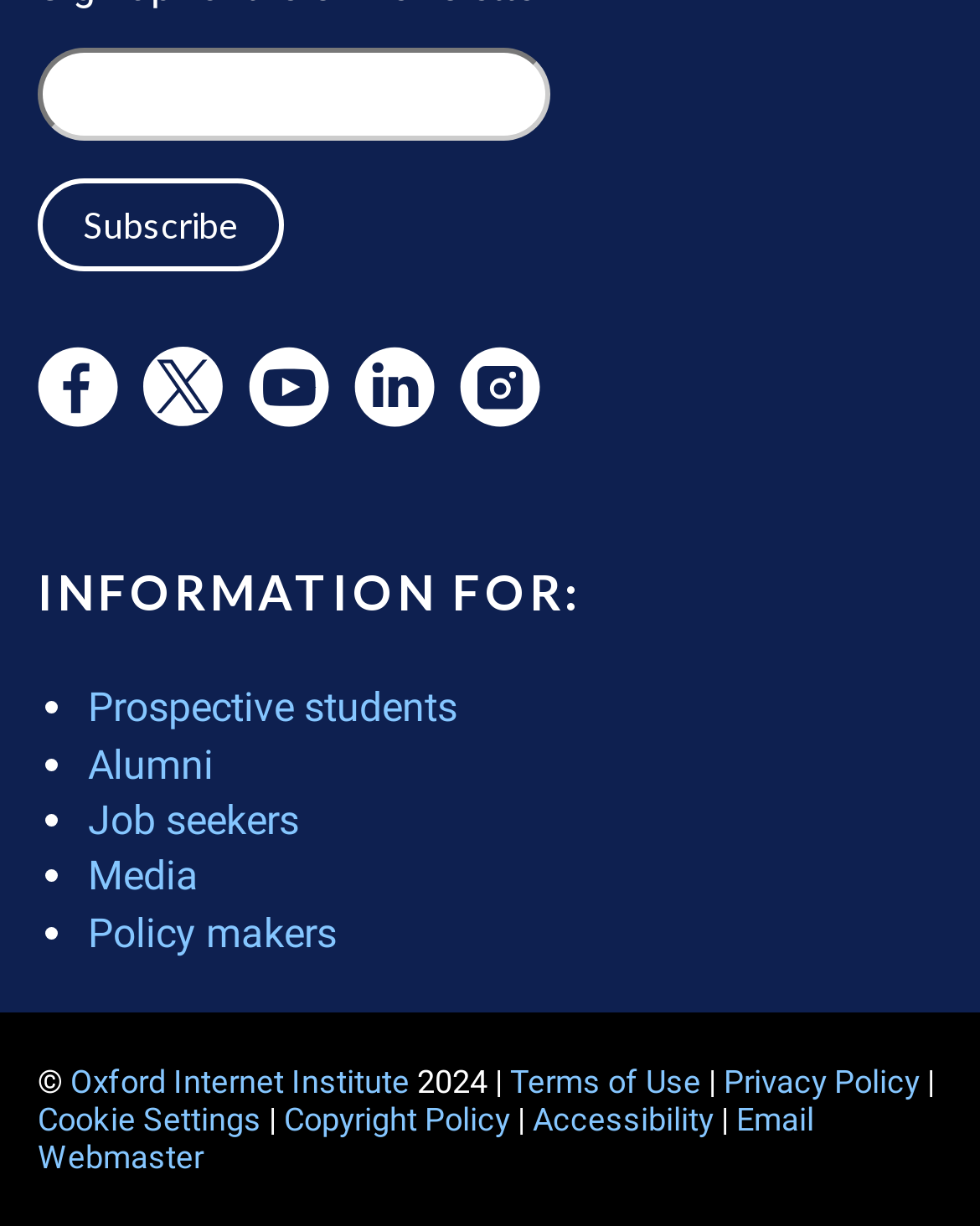From the webpage screenshot, predict the bounding box coordinates (top-left x, top-left y, bottom-right x, bottom-right y) for the UI element described here: YouTube link

[0.254, 0.318, 0.336, 0.357]